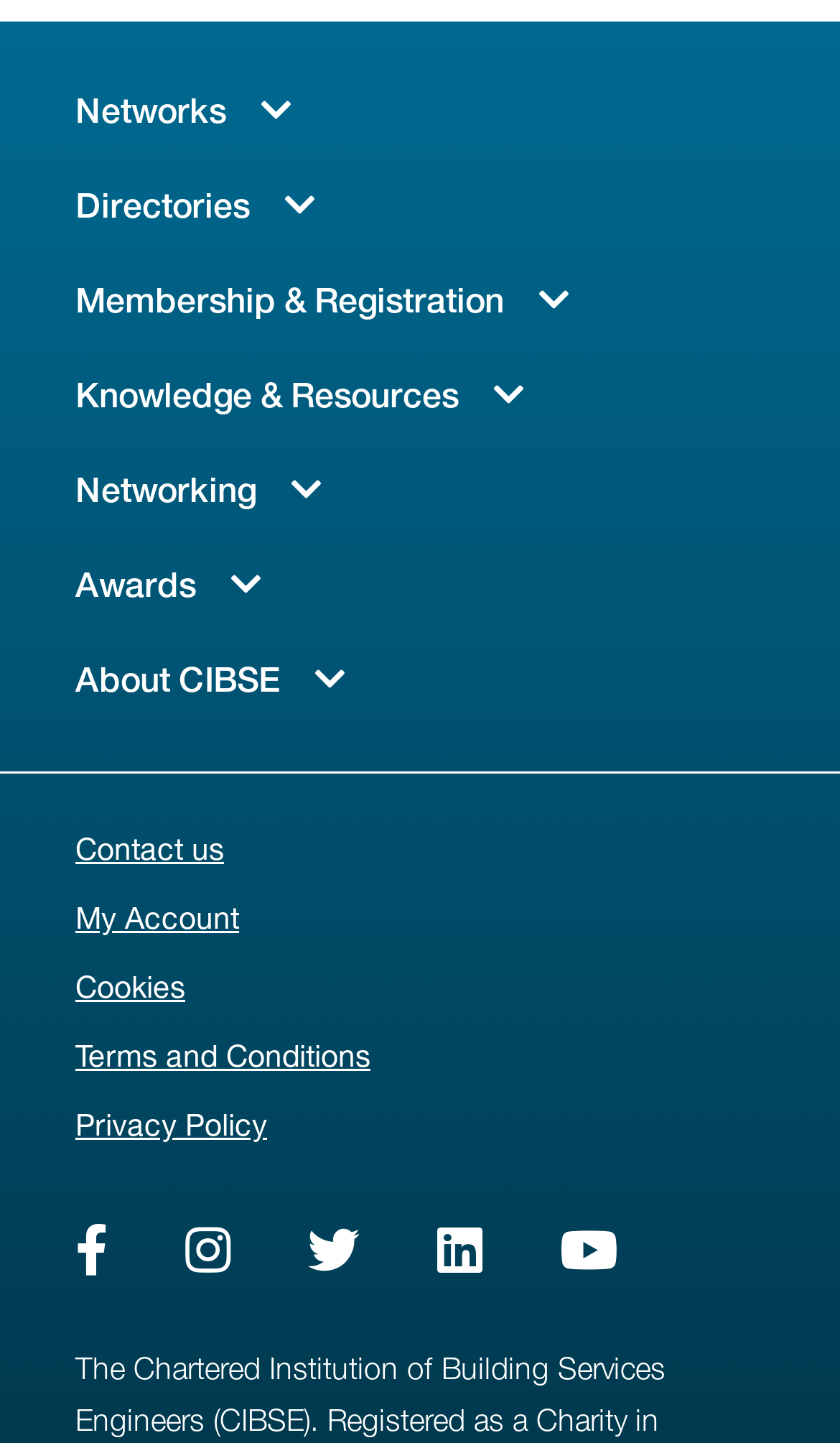How many links are there in the footer section?
Respond to the question with a single word or phrase according to the image.

6